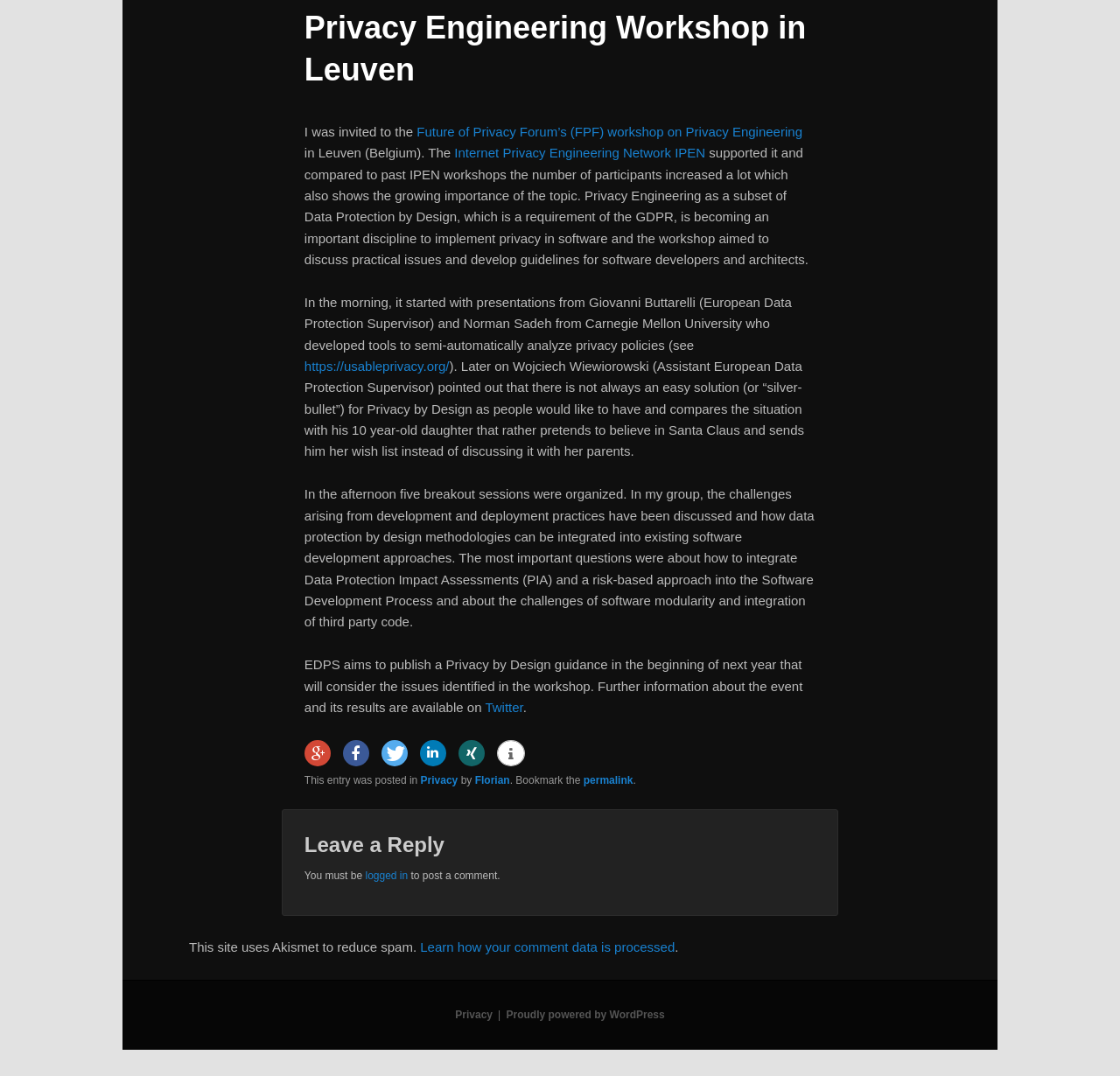Using the description "logged in", predict the bounding box of the relevant HTML element.

[0.326, 0.808, 0.364, 0.819]